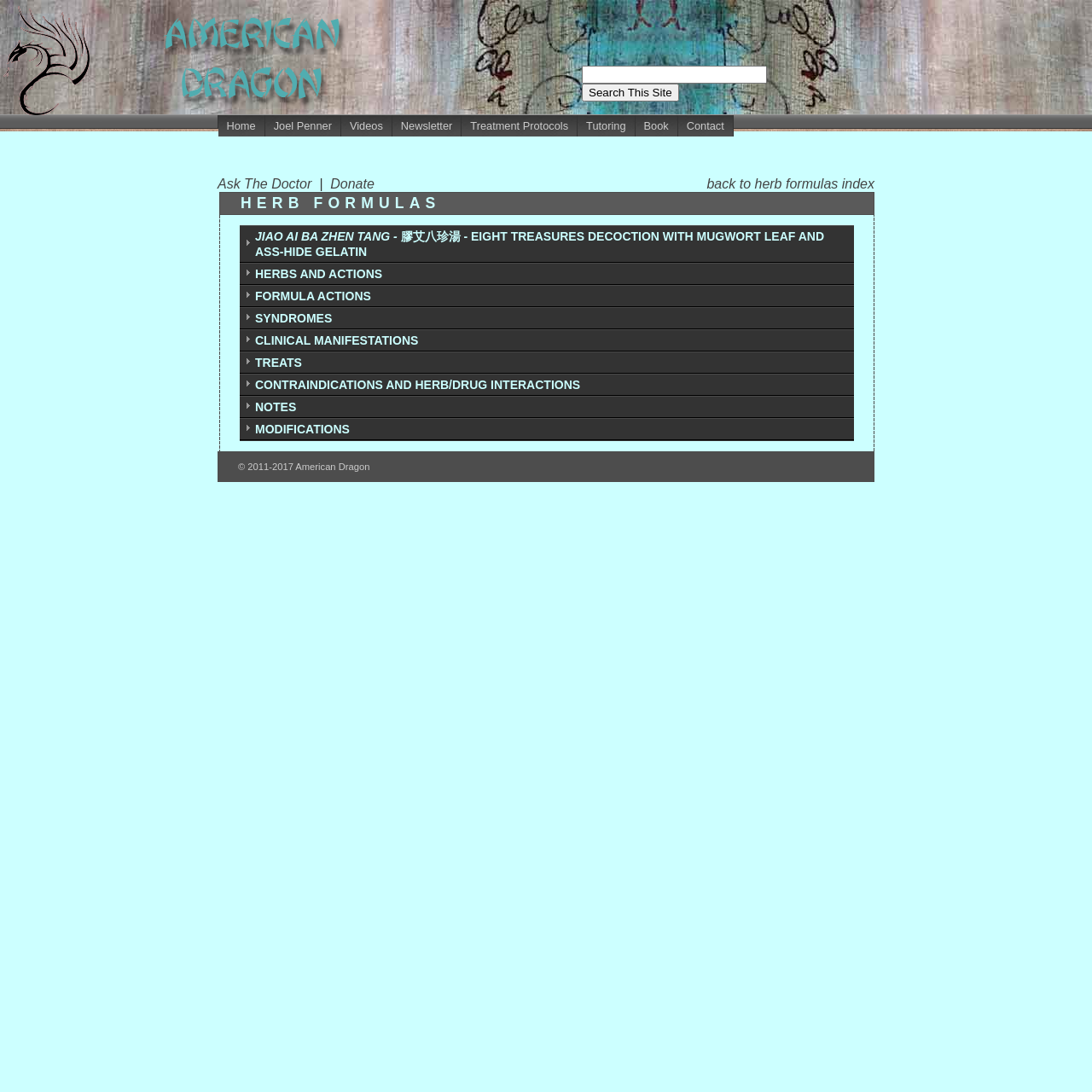Show me the bounding box coordinates of the clickable region to achieve the task as per the instruction: "Donate".

[0.303, 0.162, 0.343, 0.175]